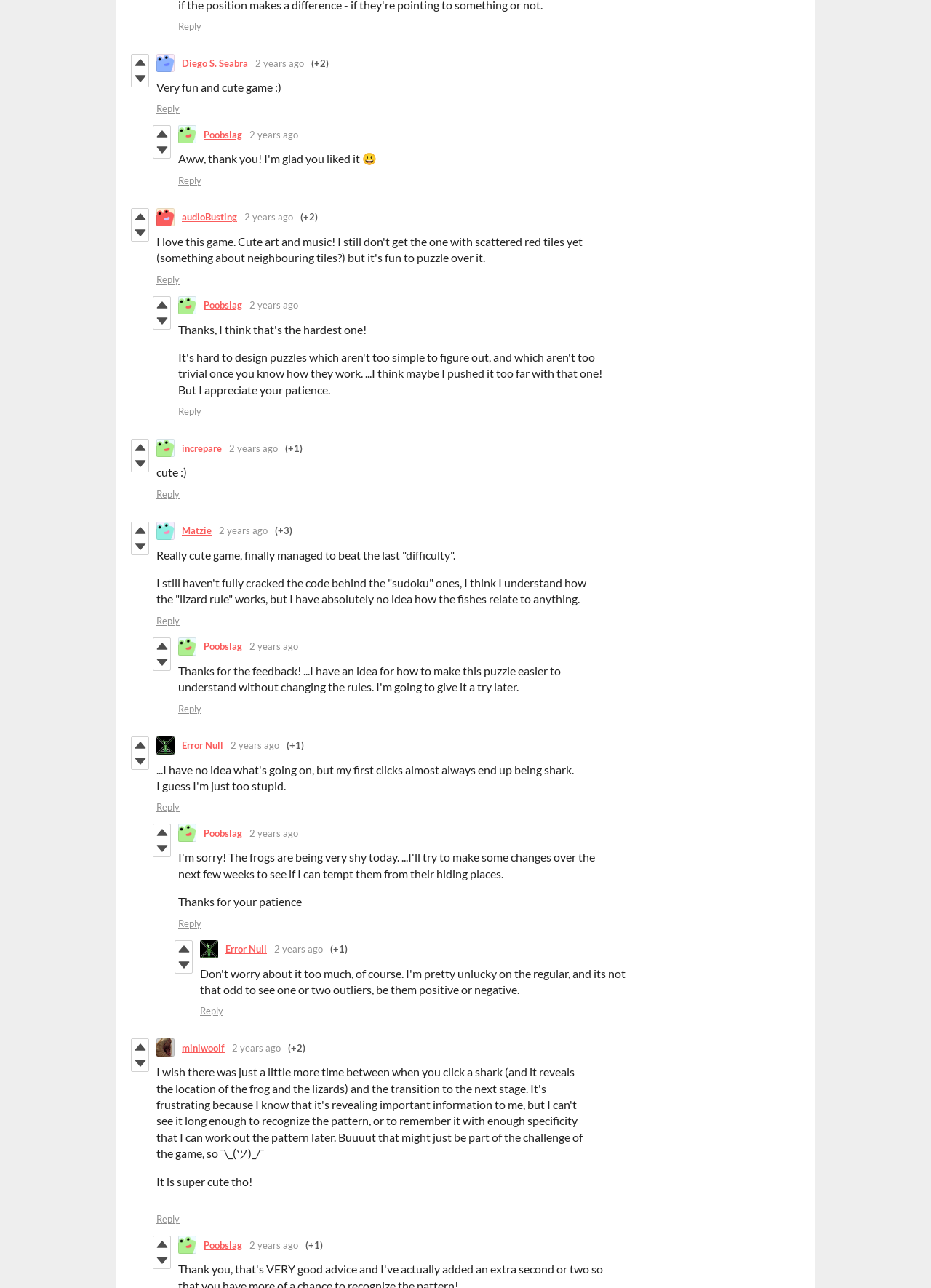Find the bounding box coordinates of the element to click in order to complete the given instruction: "Reply to the comment."

[0.168, 0.08, 0.193, 0.089]